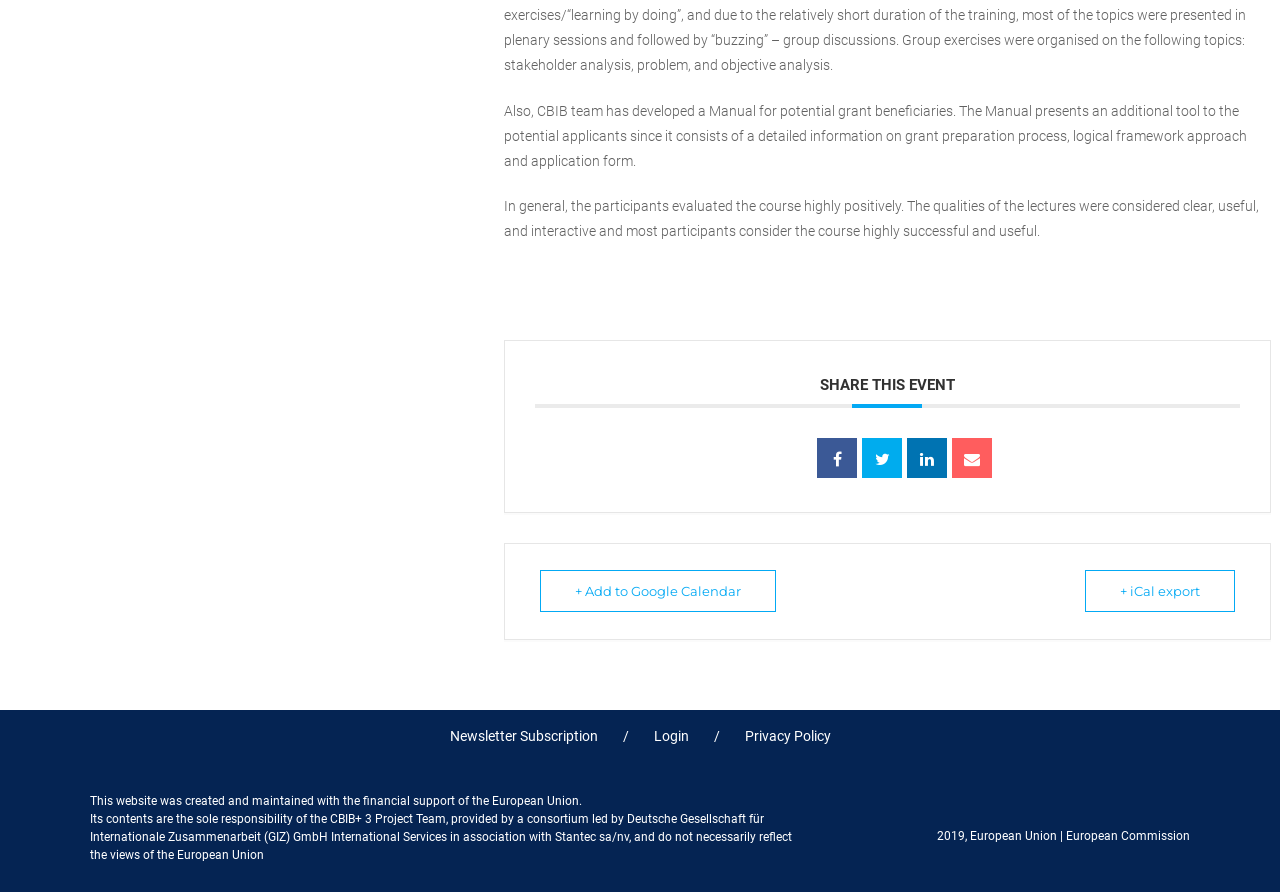What is the year the website was created?
Please elaborate on the answer to the question with detailed information.

The year the website was created is 2019, as stated in the StaticText element with ID 1017.